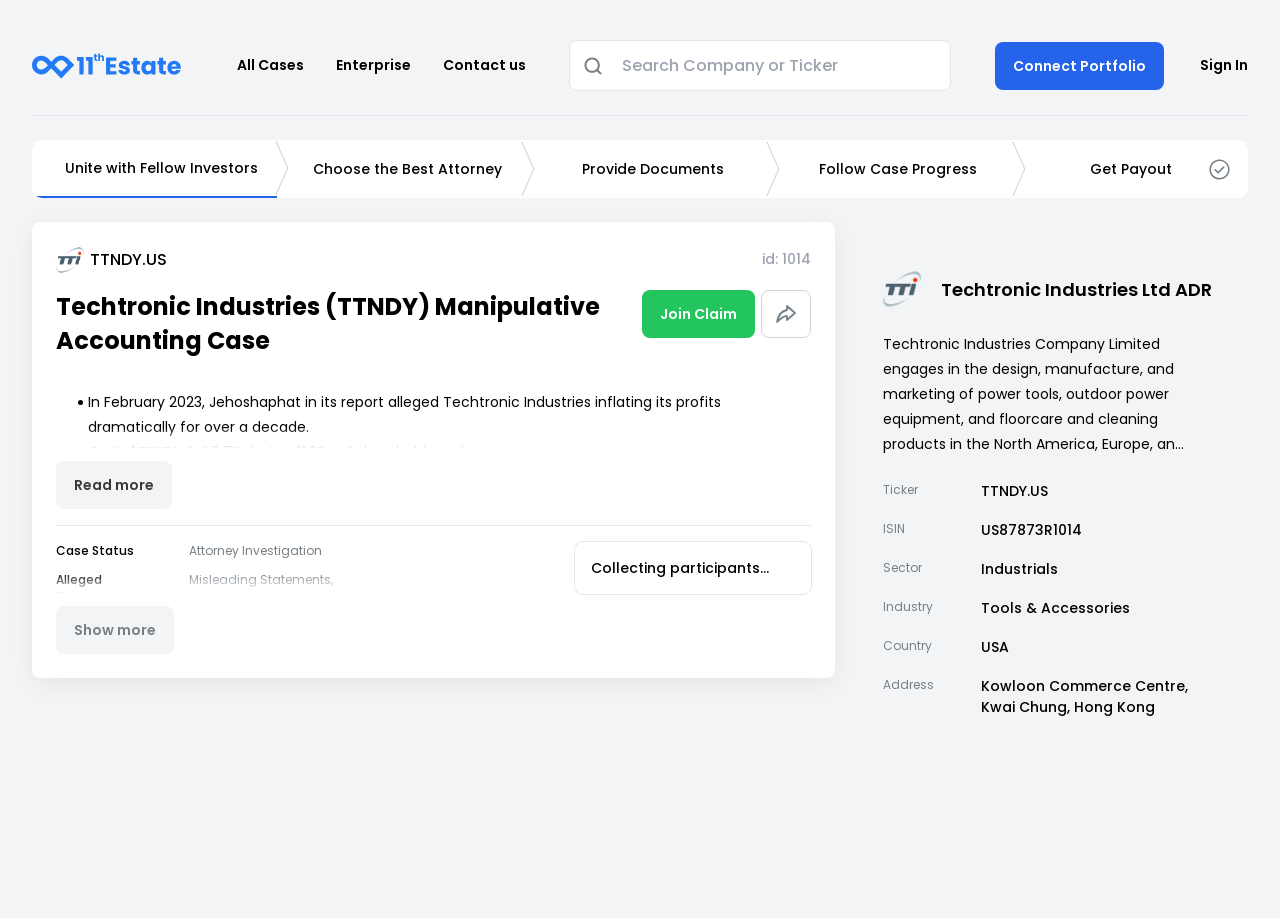What is the ticker symbol of the company?
From the image, respond with a single word or phrase.

TTNDY.US